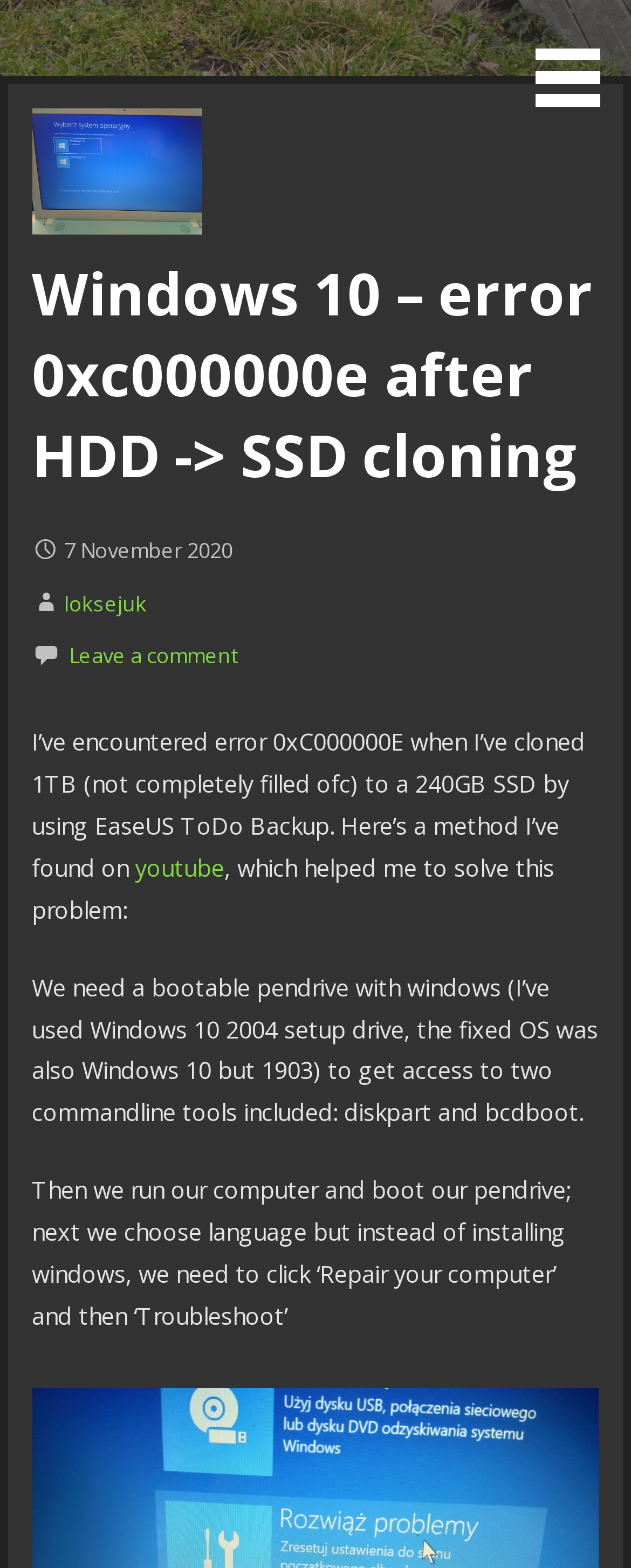What is the name of the author of the blog post?
Use the information from the screenshot to give a comprehensive response to the question.

I found the name of the author by looking at the link element that says 'loksejuk' which is located below the header and above the main content of the blog post.